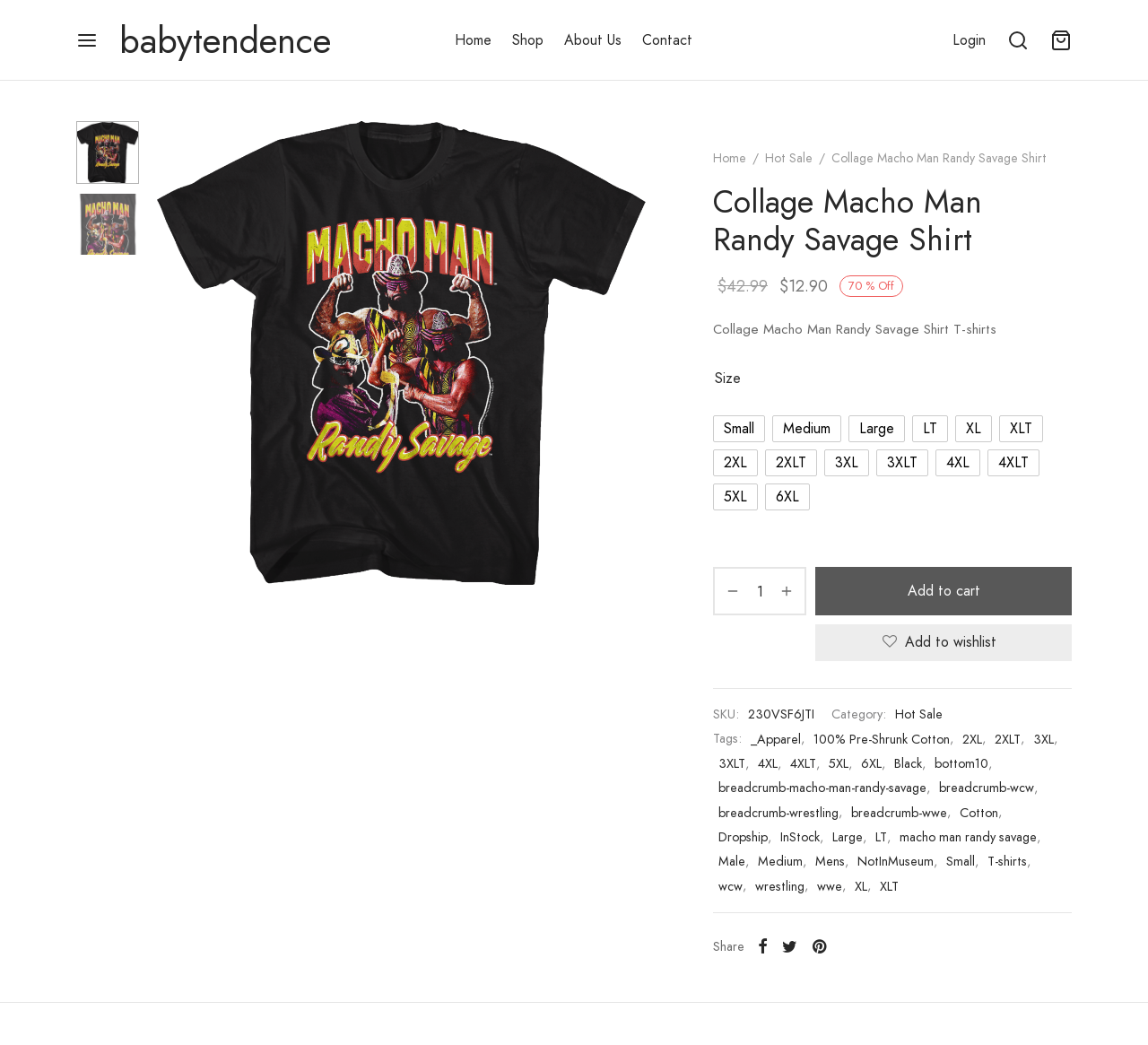What is the discount percentage?
Using the image, provide a detailed and thorough answer to the question.

I found the answer by looking at the StaticText element with the text '70%' which is located near the price of the product, indicating the discount percentage.